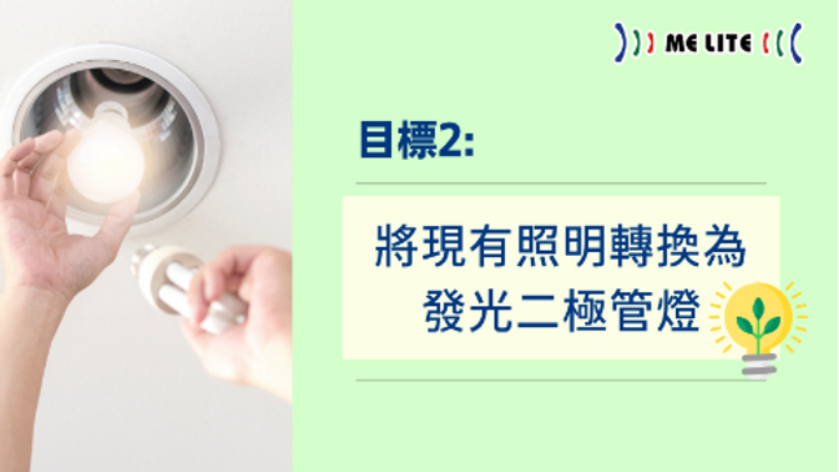What is the goal of the initiative?
Using the visual information, answer the question in a single word or phrase.

Converting existing lighting to LED lamps